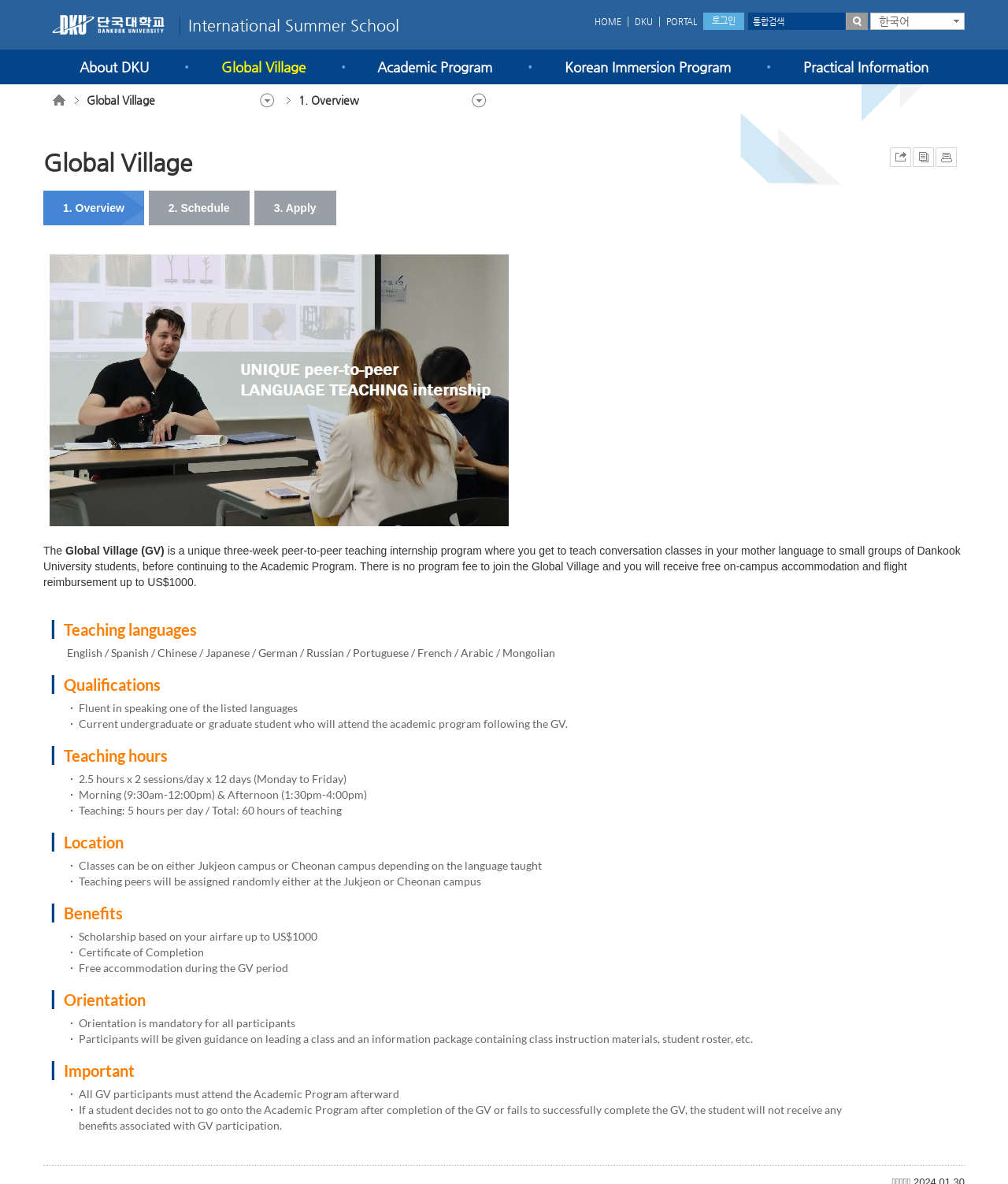Could you determine the bounding box coordinates of the clickable element to complete the instruction: "Click the Global Village link"? Provide the coordinates as four float numbers between 0 and 1, i.e., [left, top, right, bottom].

[0.183, 0.042, 0.339, 0.071]